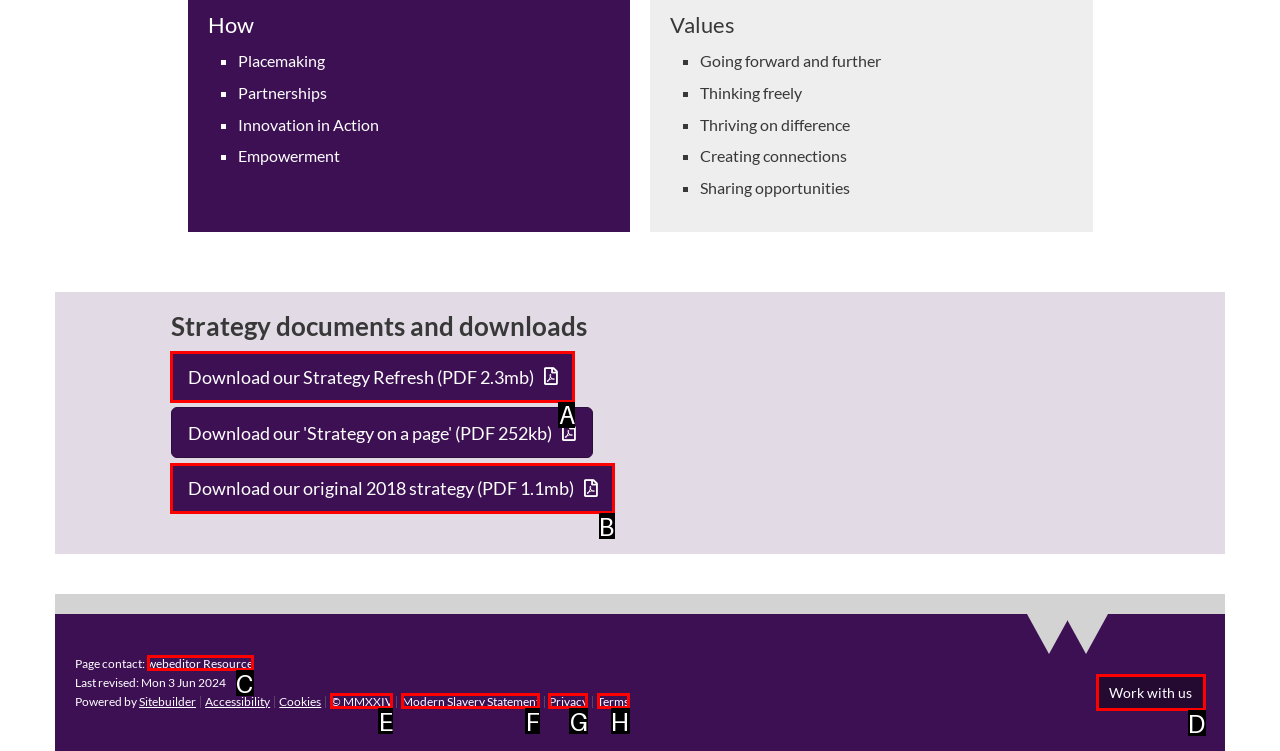Determine which option should be clicked to carry out this task: Download our original 2018 strategy
State the letter of the correct choice from the provided options.

B